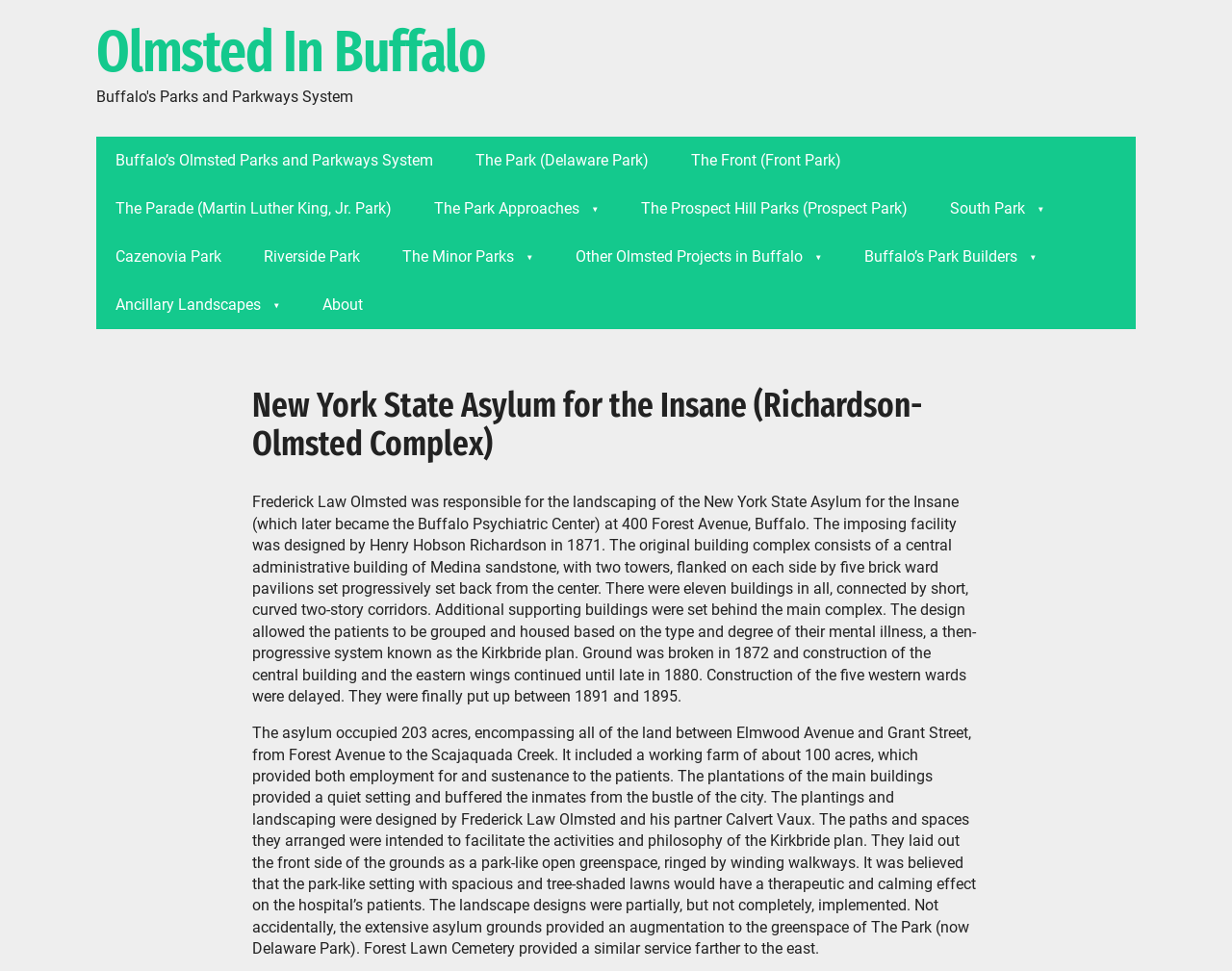Please answer the following question using a single word or phrase: 
Who designed the landscaping of the New York State Asylum for the Insane?

Frederick Law Olmsted